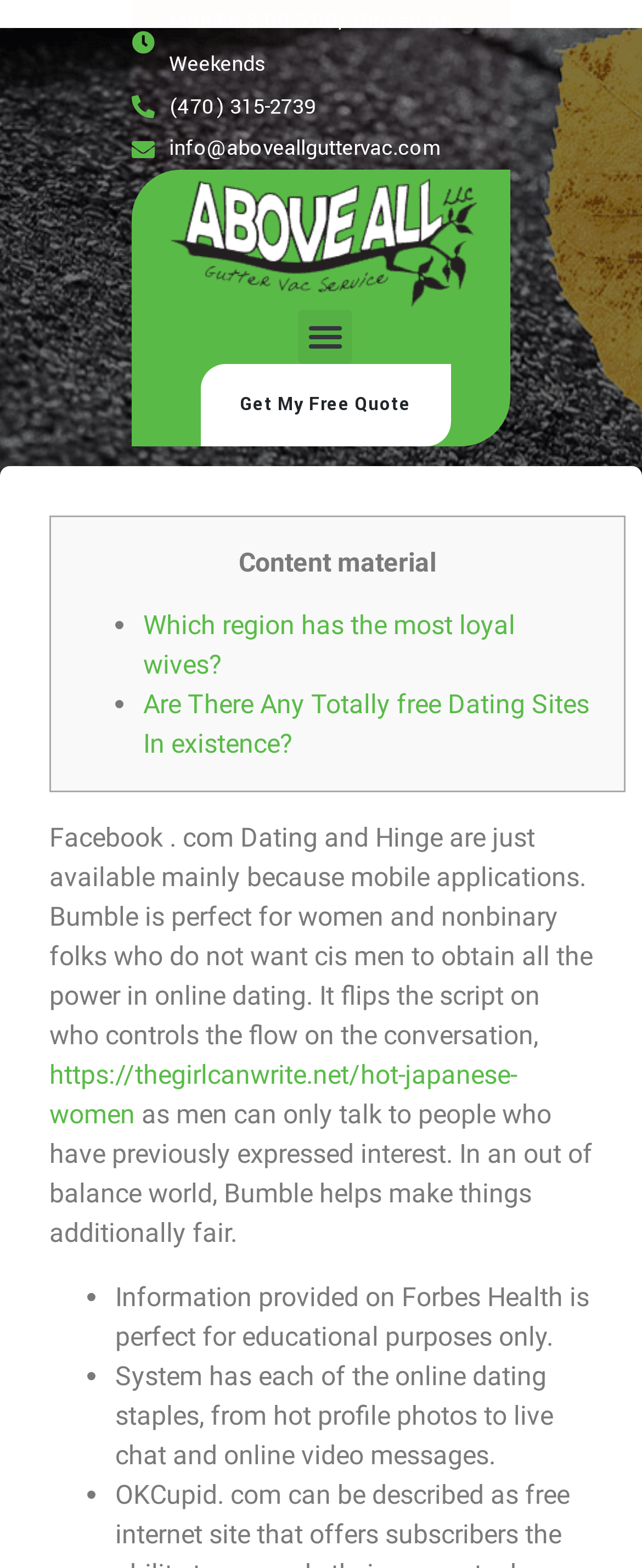What is the phone number of Above All Gutter VAC?
Using the image as a reference, answer the question in detail.

I found the phone number by looking at the StaticText element with the text '(470) 315-2739' which is located at the top of the webpage, below the business hours.